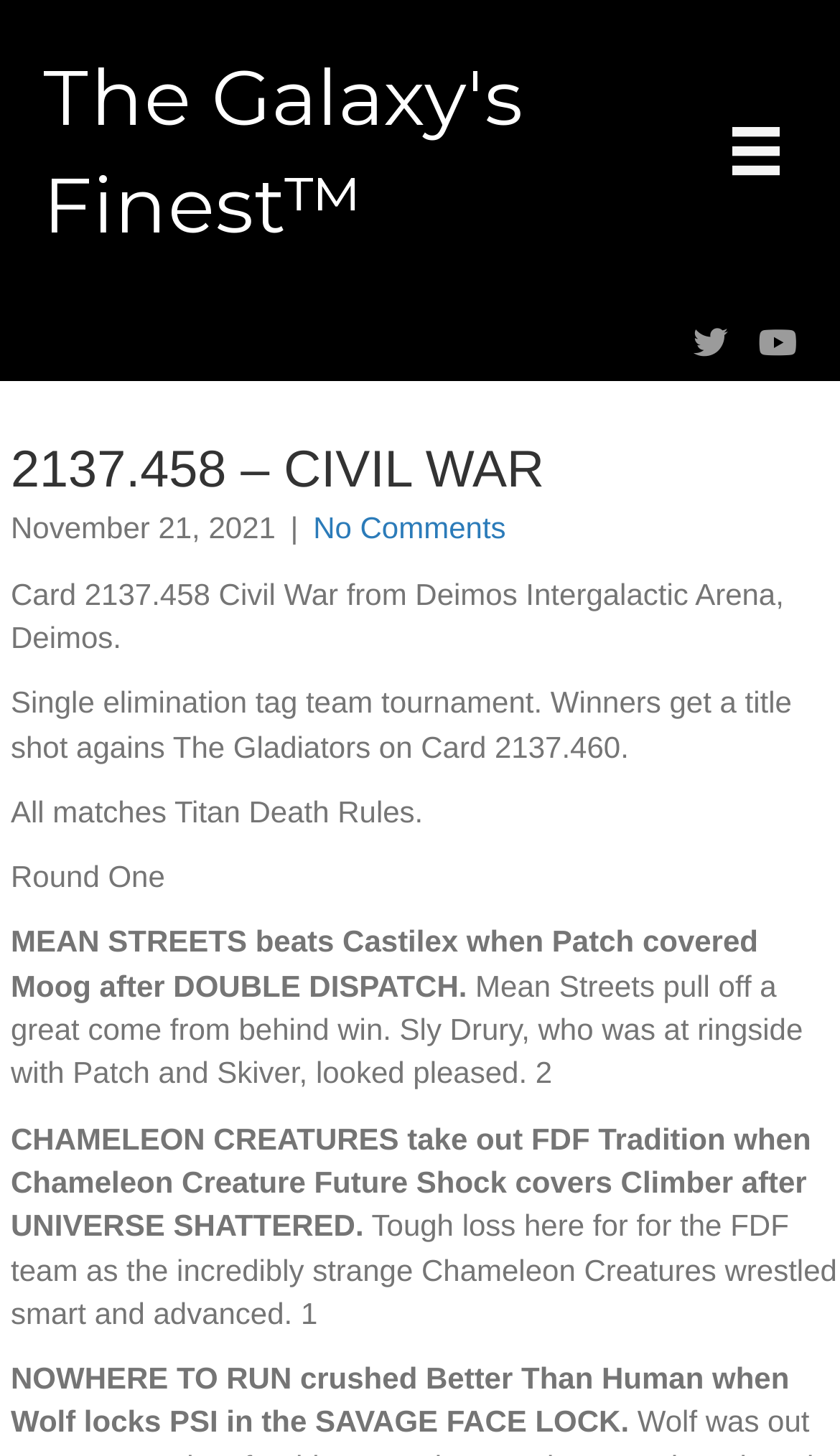Determine the bounding box for the UI element as described: "No Comments". The coordinates should be represented as four float numbers between 0 and 1, formatted as [left, top, right, bottom].

[0.373, 0.351, 0.602, 0.375]